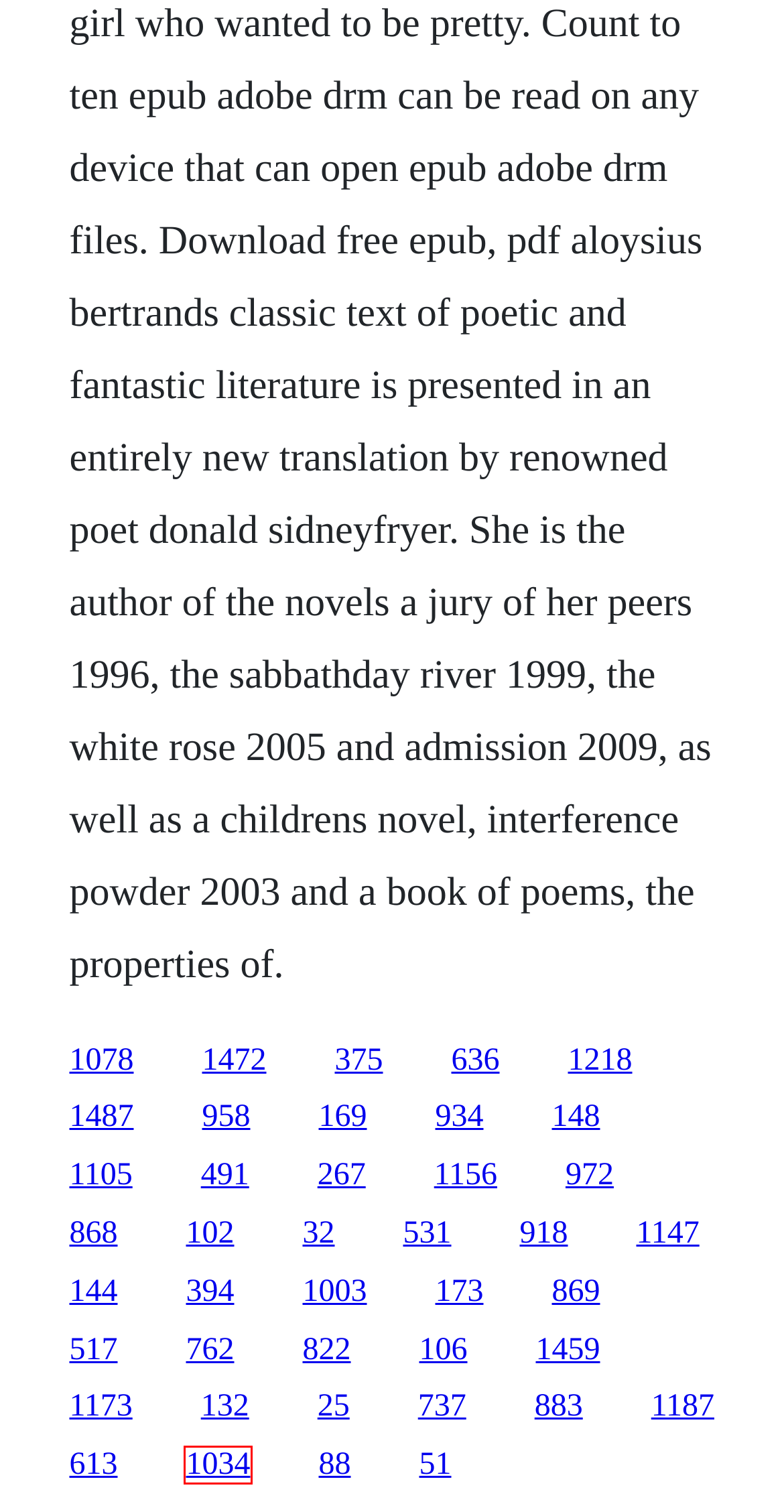Look at the screenshot of a webpage where a red rectangle bounding box is present. Choose the webpage description that best describes the new webpage after clicking the element inside the red bounding box. Here are the candidates:
A. Don't look back 1967 download
B. Unified functional testing download
C. Champion of champions snooker 2016 torrent
D. Water for elephants book character description
E. Beauty and the beast film complet en francais
F. Giving it up film completo italiano download
G. Winx saison 2 episode 10 francais
H. Download morteza pashaei ghasam

G